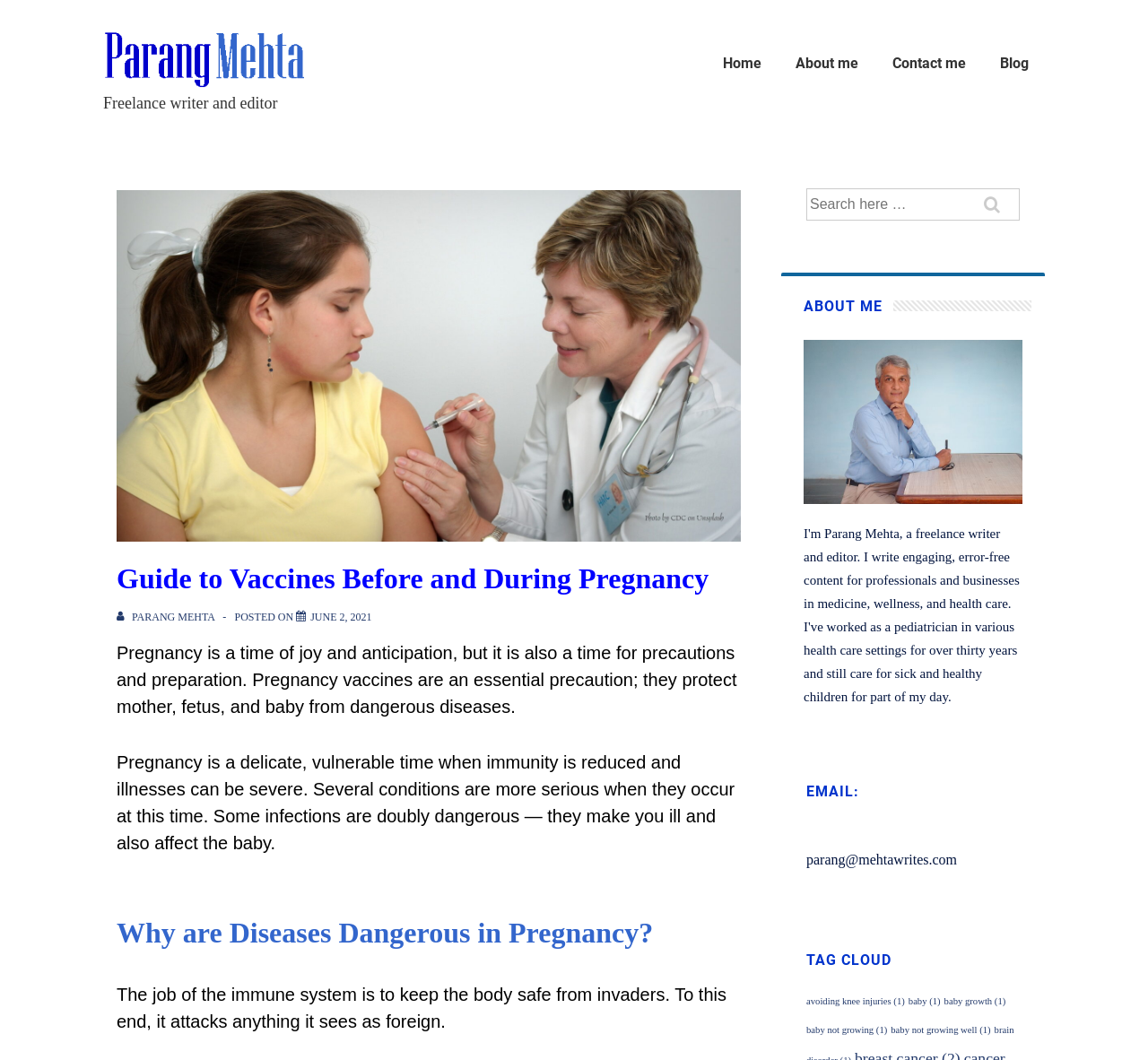Please locate the bounding box coordinates of the region I need to click to follow this instruction: "Log in to the website".

None